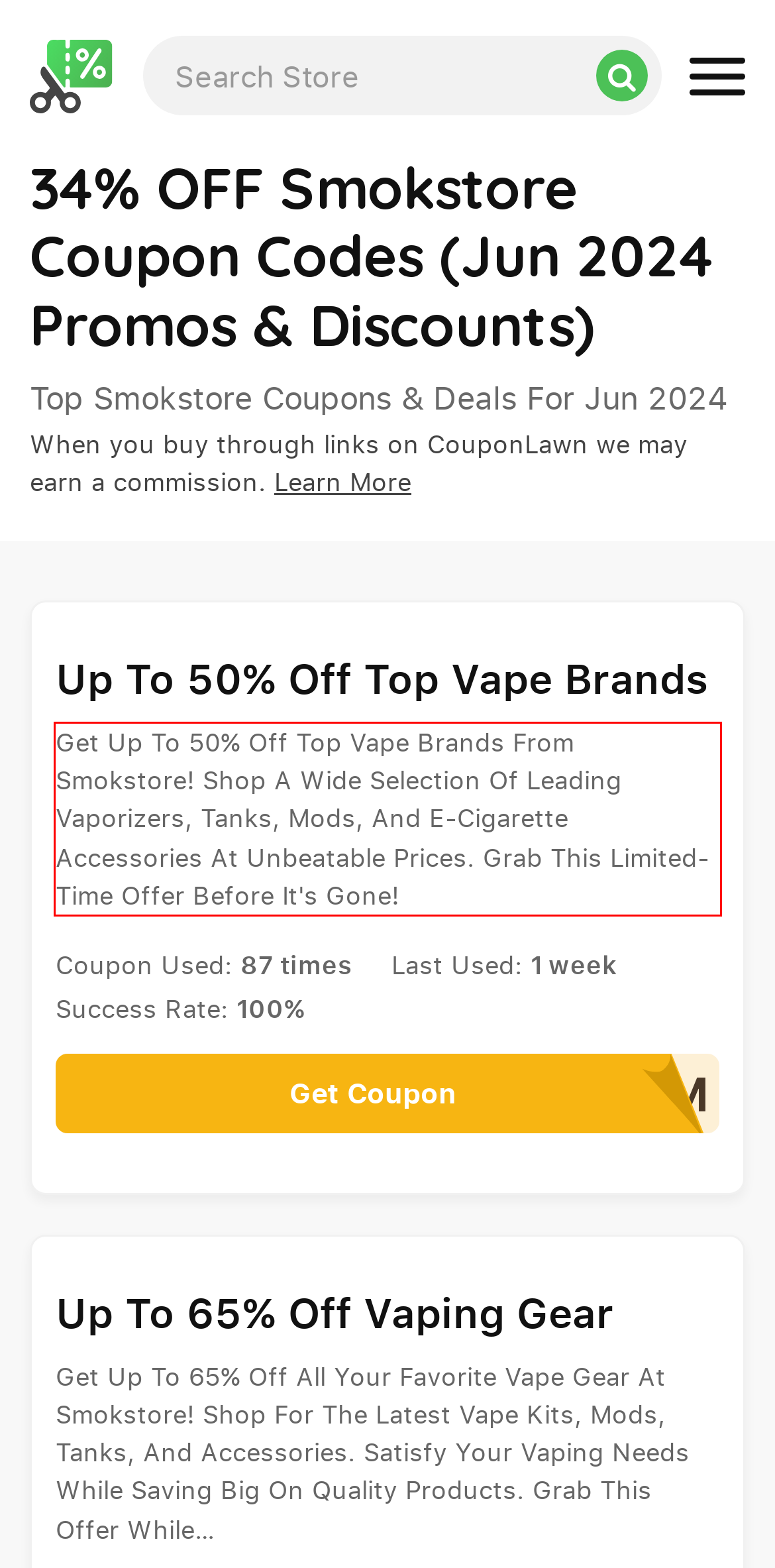Look at the webpage screenshot and recognize the text inside the red bounding box.

Get Up To 50% Off Top Vape Brands From Smokstore! Shop A Wide Selection Of Leading Vaporizers, Tanks, Mods, And E-Cigarette Accessories At Unbeatable Prices. Grab This Limited-Time Offer Before It's Gone!